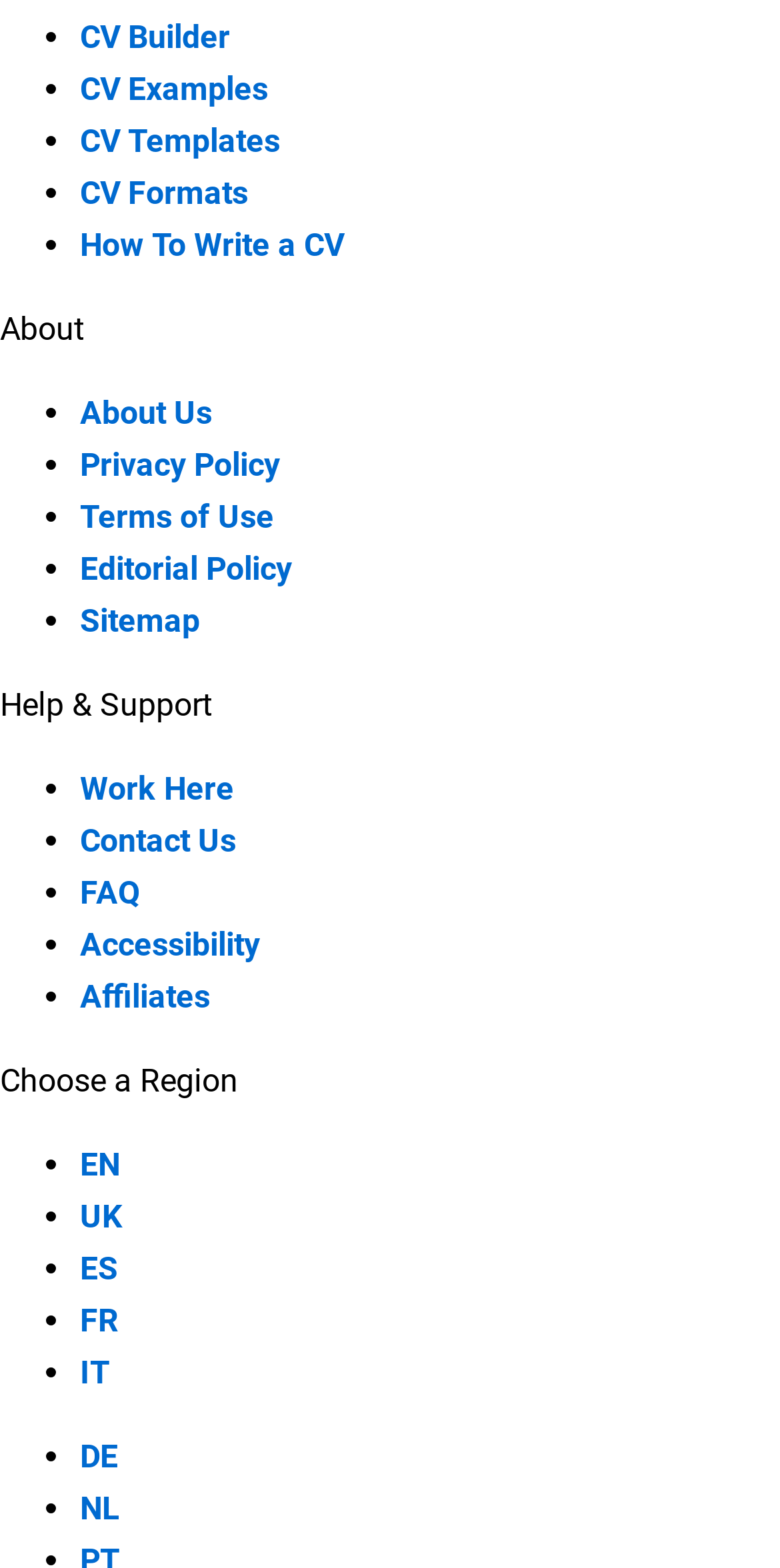Predict the bounding box coordinates of the area that should be clicked to accomplish the following instruction: "Click on CV Builder". The bounding box coordinates should consist of four float numbers between 0 and 1, i.e., [left, top, right, bottom].

[0.103, 0.011, 0.295, 0.035]